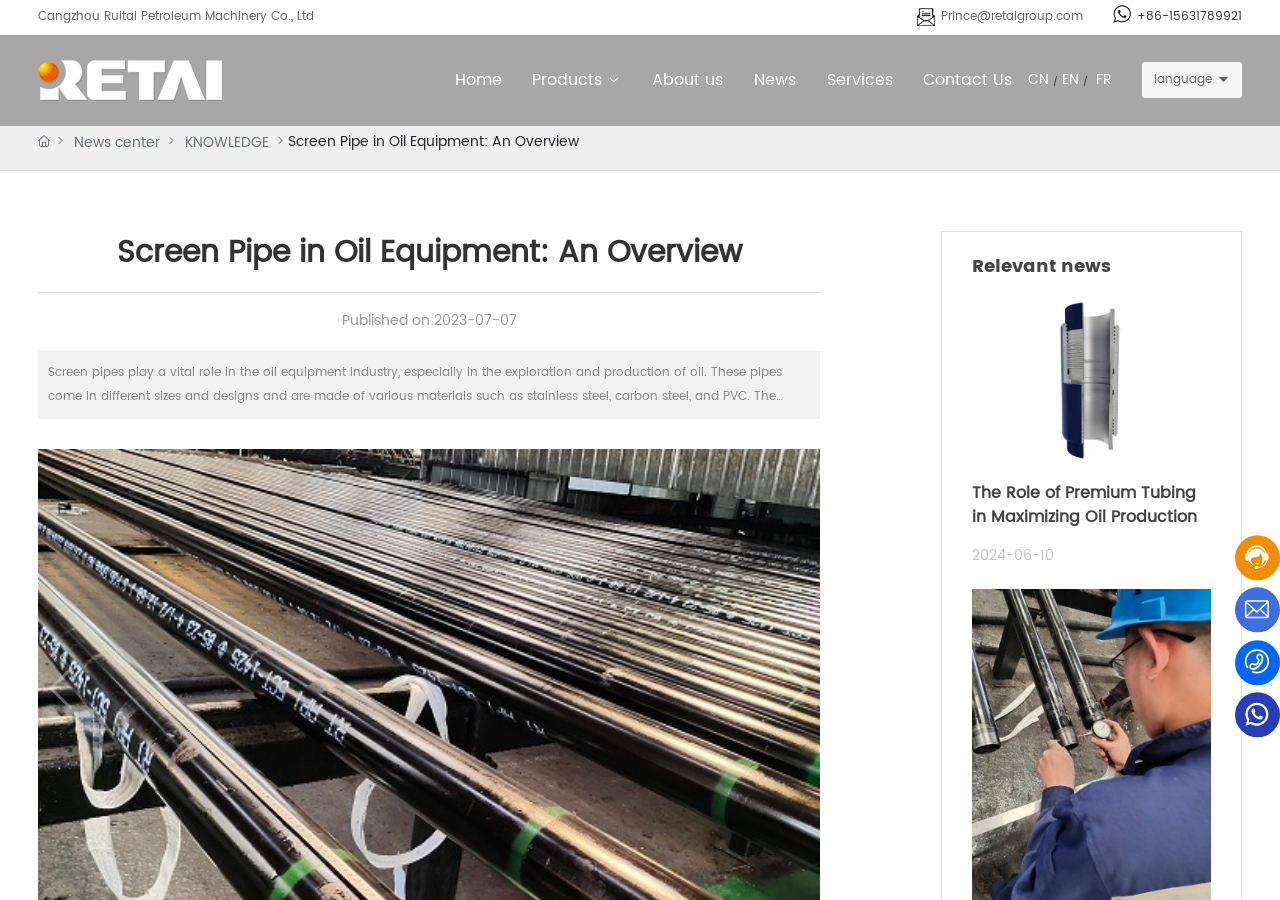Please determine the bounding box coordinates for the element that should be clicked to follow these instructions: "Click the 'News center' link".

[0.058, 0.146, 0.125, 0.171]